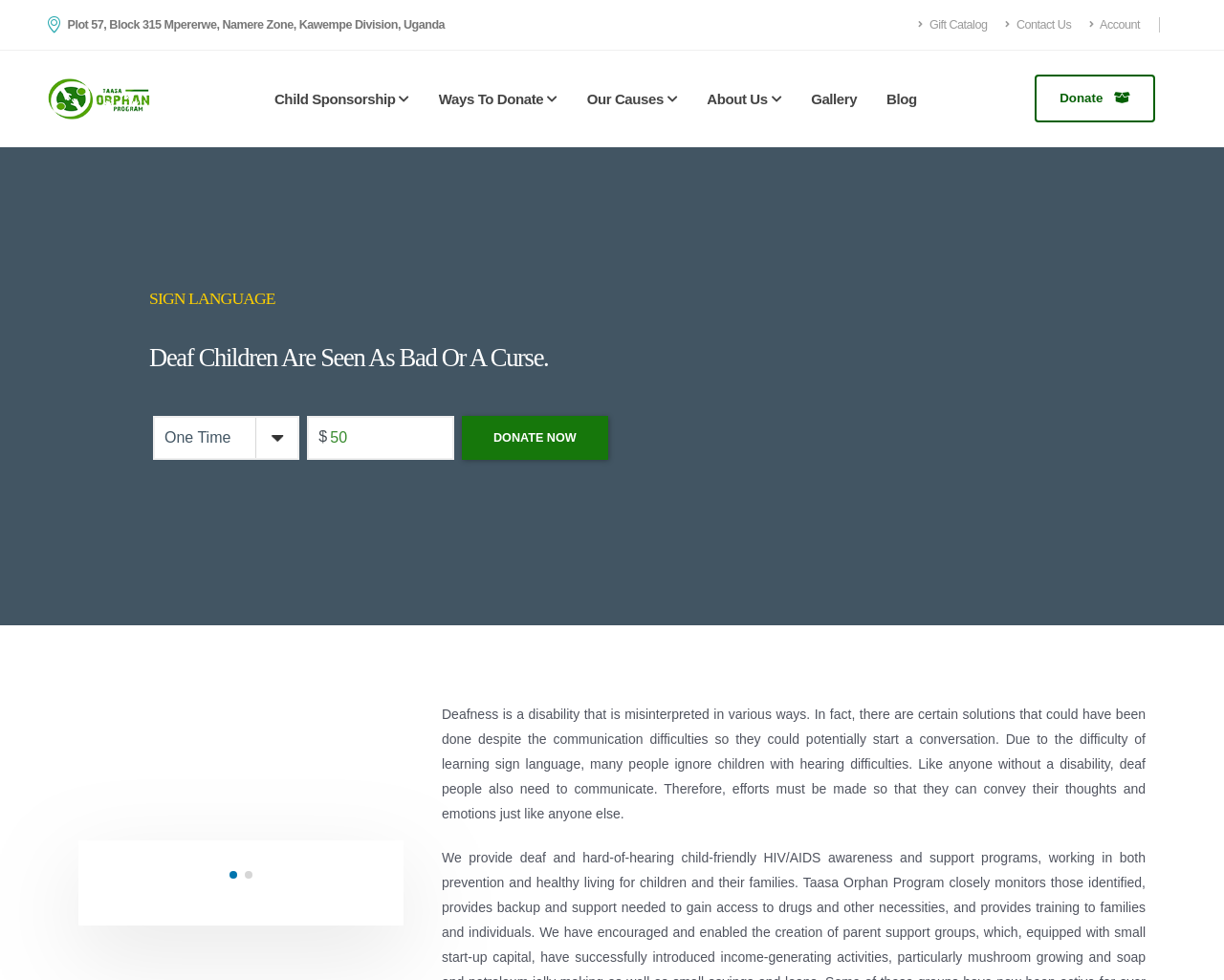Please look at the image and answer the question with a detailed explanation: What is the purpose of the spinbutton?

I inferred the purpose of the spinbutton by looking at its label 'Enter amount' and its position next to a static text element displaying a currency symbol, suggesting that it is used to input a monetary value.